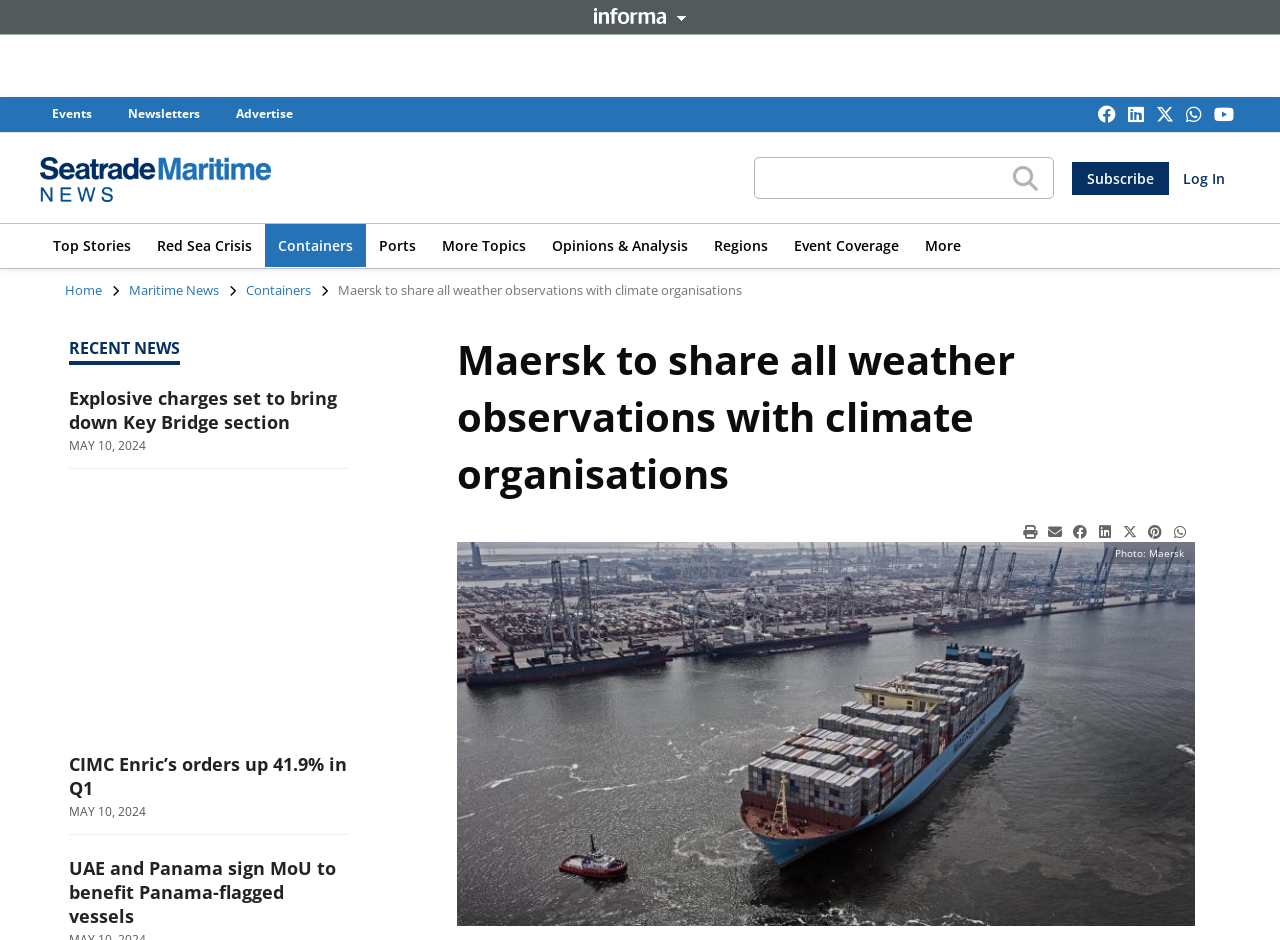Please identify the bounding box coordinates of the clickable area that will allow you to execute the instruction: "Subscribe to the newsletter".

[0.838, 0.172, 0.913, 0.207]